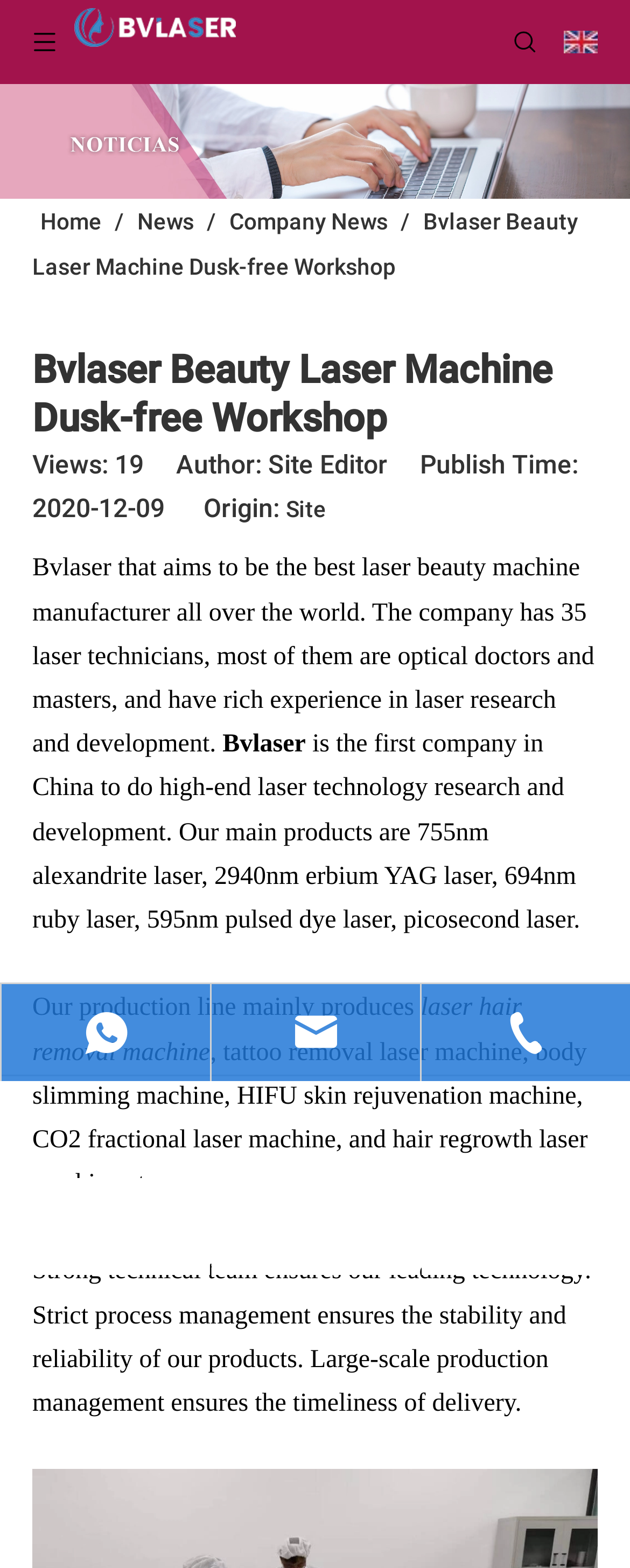Please identify the bounding box coordinates of the element's region that should be clicked to execute the following instruction: "View Company News". The bounding box coordinates must be four float numbers between 0 and 1, i.e., [left, top, right, bottom].

[0.364, 0.133, 0.623, 0.15]